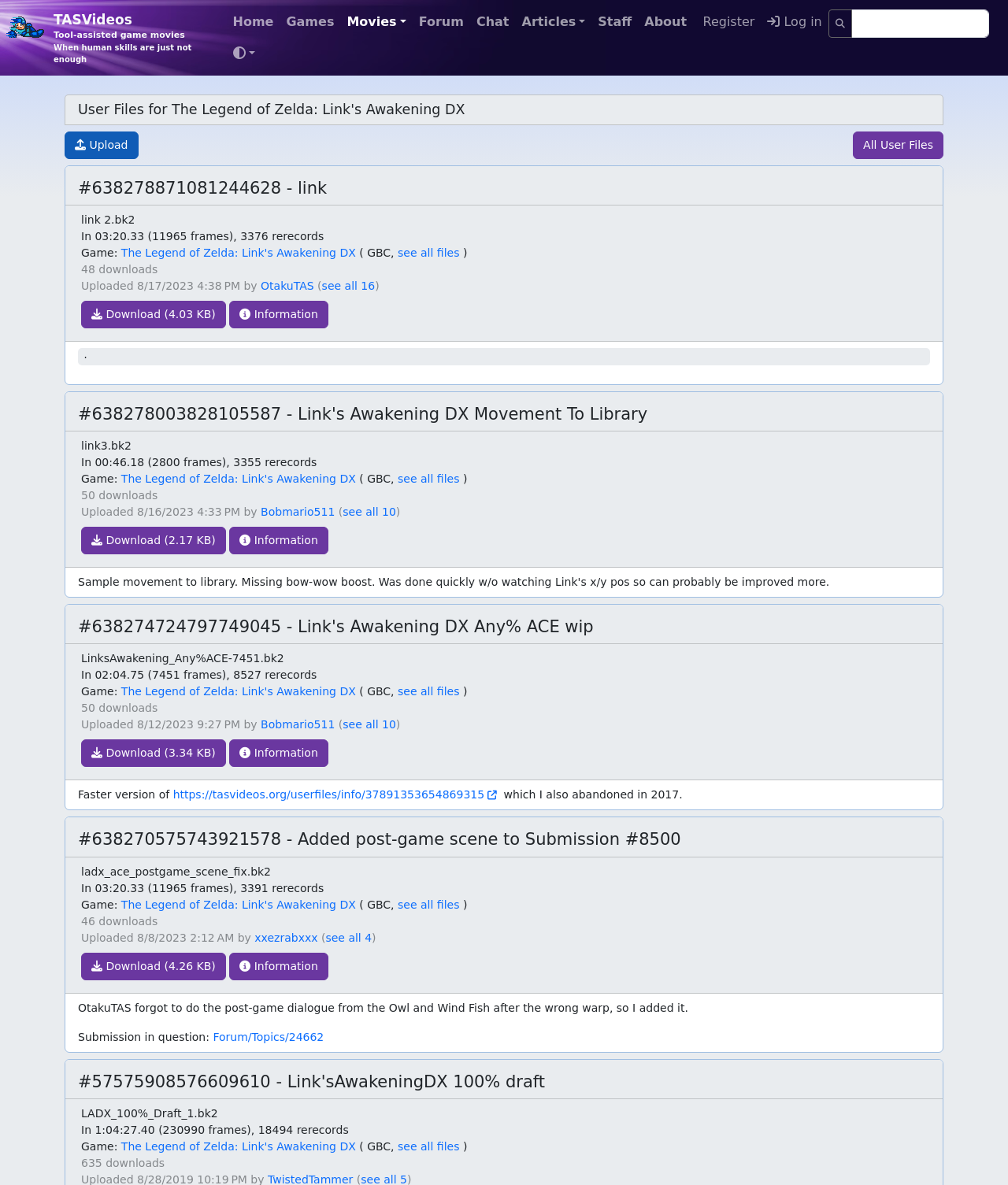Identify the bounding box coordinates for the region to click in order to carry out this instruction: "Upload a file". Provide the coordinates using four float numbers between 0 and 1, formatted as [left, top, right, bottom].

[0.064, 0.111, 0.137, 0.134]